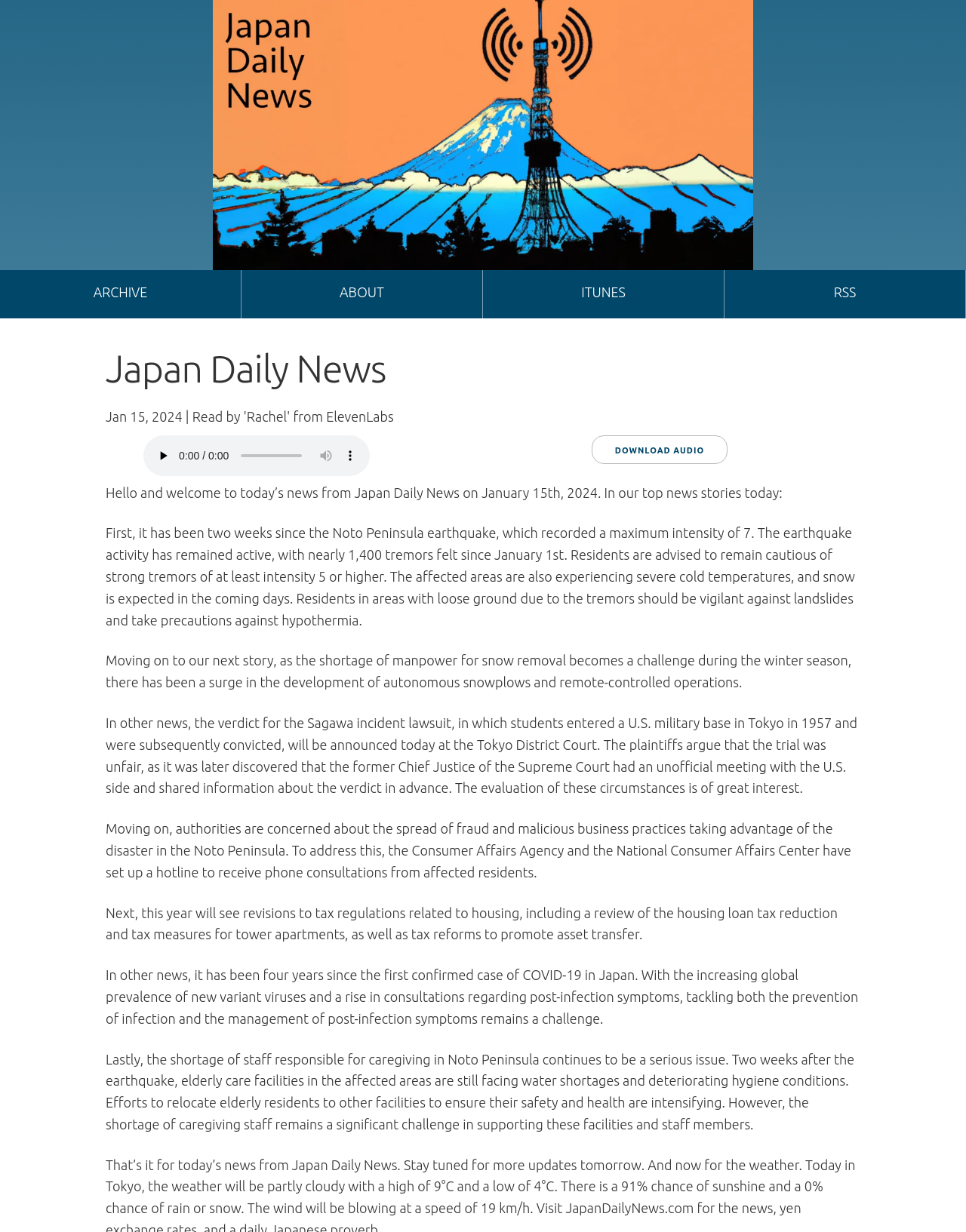What is the issue facing elderly care facilities in the affected areas?
Could you answer the question with a detailed and thorough explanation?

I found the issue facing elderly care facilities in the affected areas by reading the news story about the shortage of staff responsible for caregiving in Noto Peninsula, which mentions that elderly care facilities in the affected areas are still facing water shortages and deteriorating hygiene conditions.